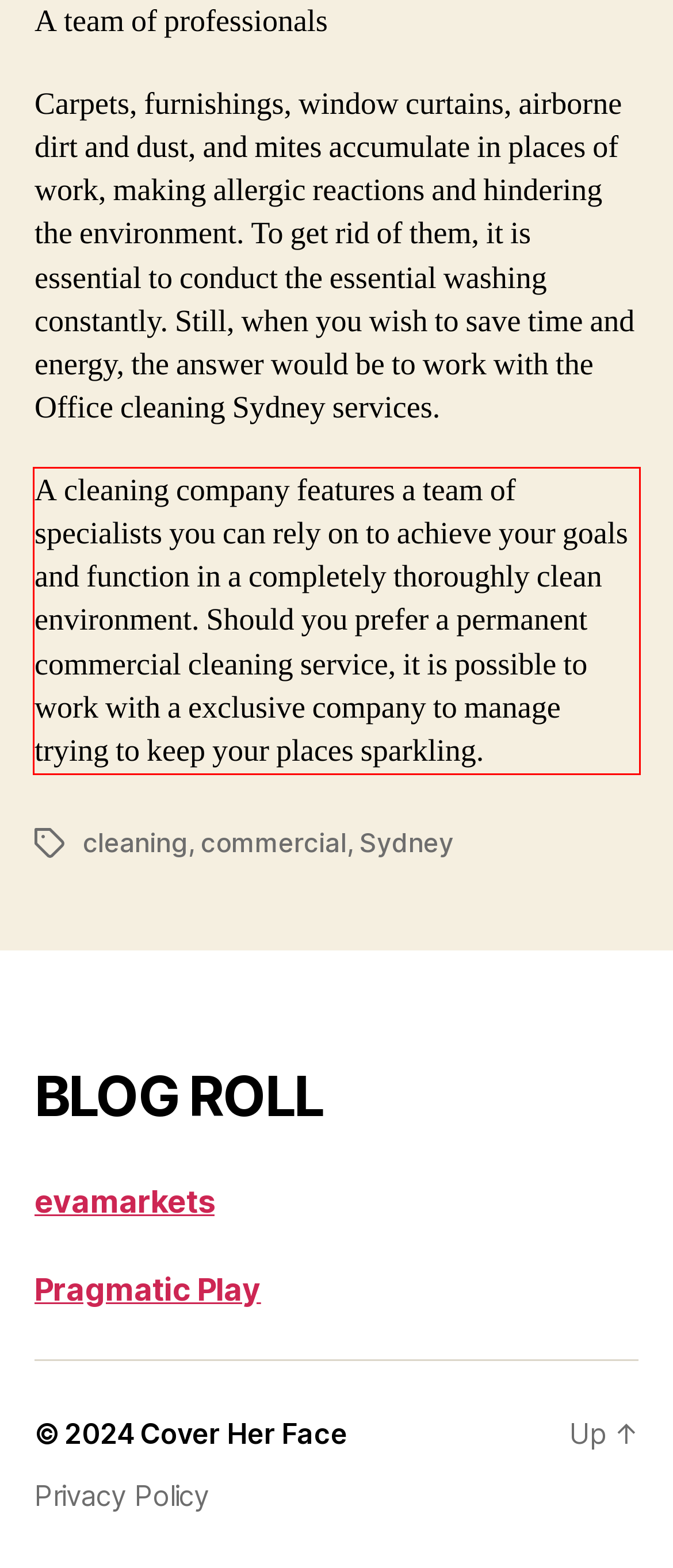View the screenshot of the webpage and identify the UI element surrounded by a red bounding box. Extract the text contained within this red bounding box.

A cleaning company features a team of specialists you can rely on to achieve your goals and function in a completely thoroughly clean environment. Should you prefer a permanent commercial cleaning service, it is possible to work with a exclusive company to manage trying to keep your places sparkling.